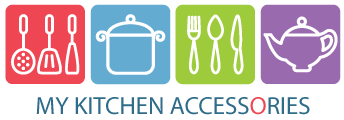Create a detailed narrative of what is happening in the image.

The image features a vibrant and colorful logo titled "My Kitchen Accessories," showcasing a collection of kitchen tool icons. In a modern and playful design, four distinct squares are arranged in a row, each filled with various kitchen utensils. The icons include a set of cooking tools like spatulas and spoons in red, a pot in blue, a collection of forks and knives in green, and a teapot in purple. Below the icons, the text "MY KITCHEN ACCESSORIES" is displayed in a stylish font, emphasizing the theme of kitchen essentials. This logo encapsulates a fun and inviting essence, appealing to those interested in enhancing their culinary experiences with practical and stylish kitchen accessories.